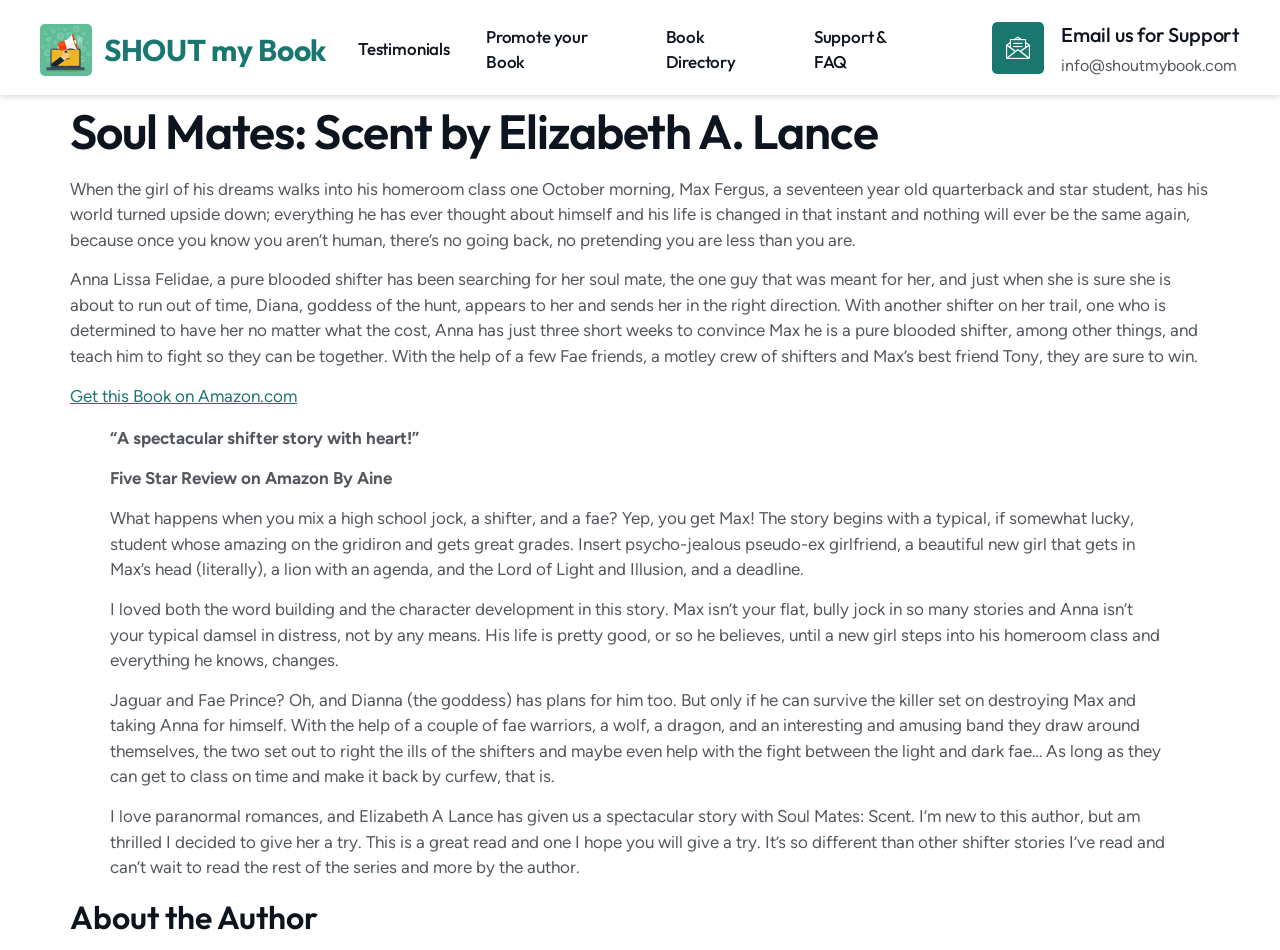Who is the author of this book?
Please utilize the information in the image to give a detailed response to the question.

I found the answer by looking at the heading element with the text 'Soul Mates: Scent by Elizabeth A. Lance' which mentions the author's name.